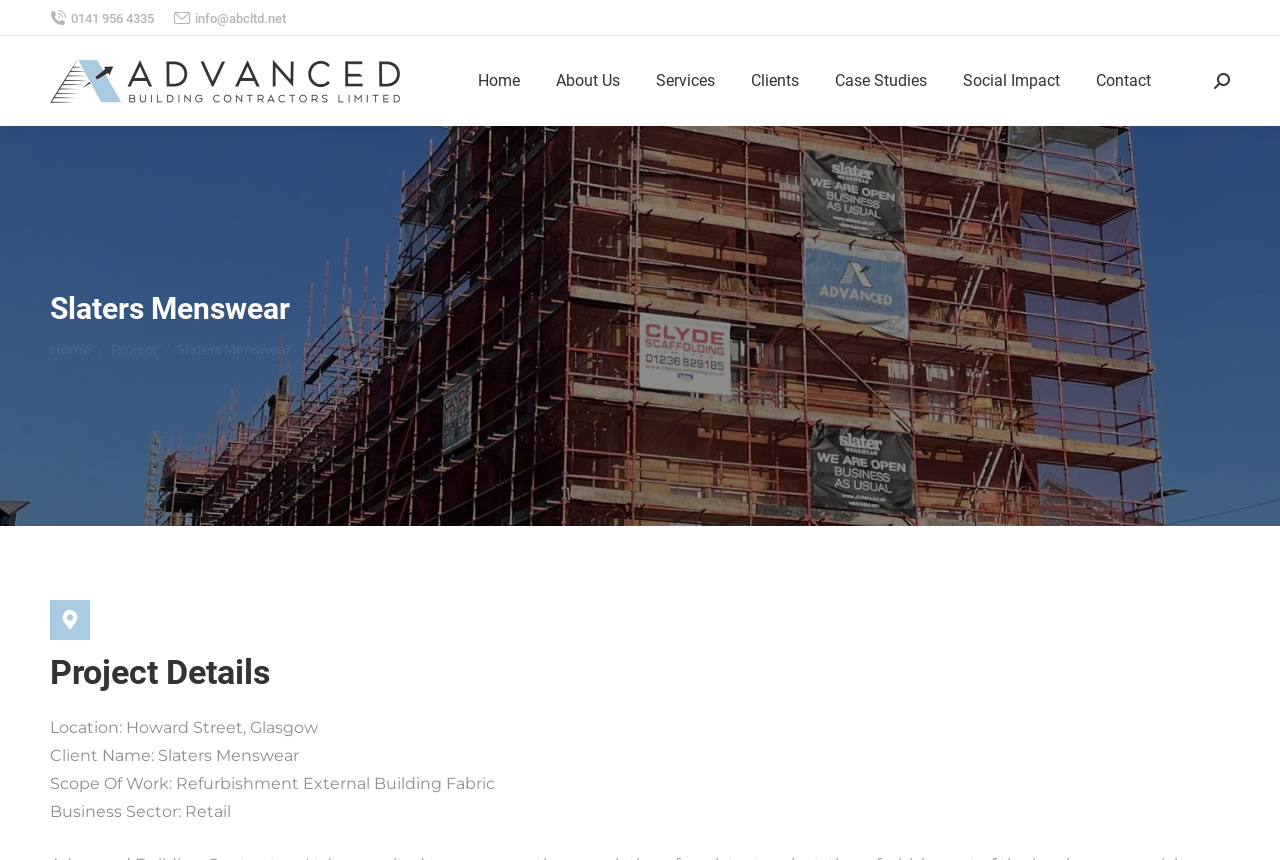What is the company name of the project?
Please give a detailed answer to the question using the information shown in the image.

I found the company name by looking at the StaticText element 'Slaters Menswear' which is located under the 'You are here:' text and above the 'Project Details' heading.